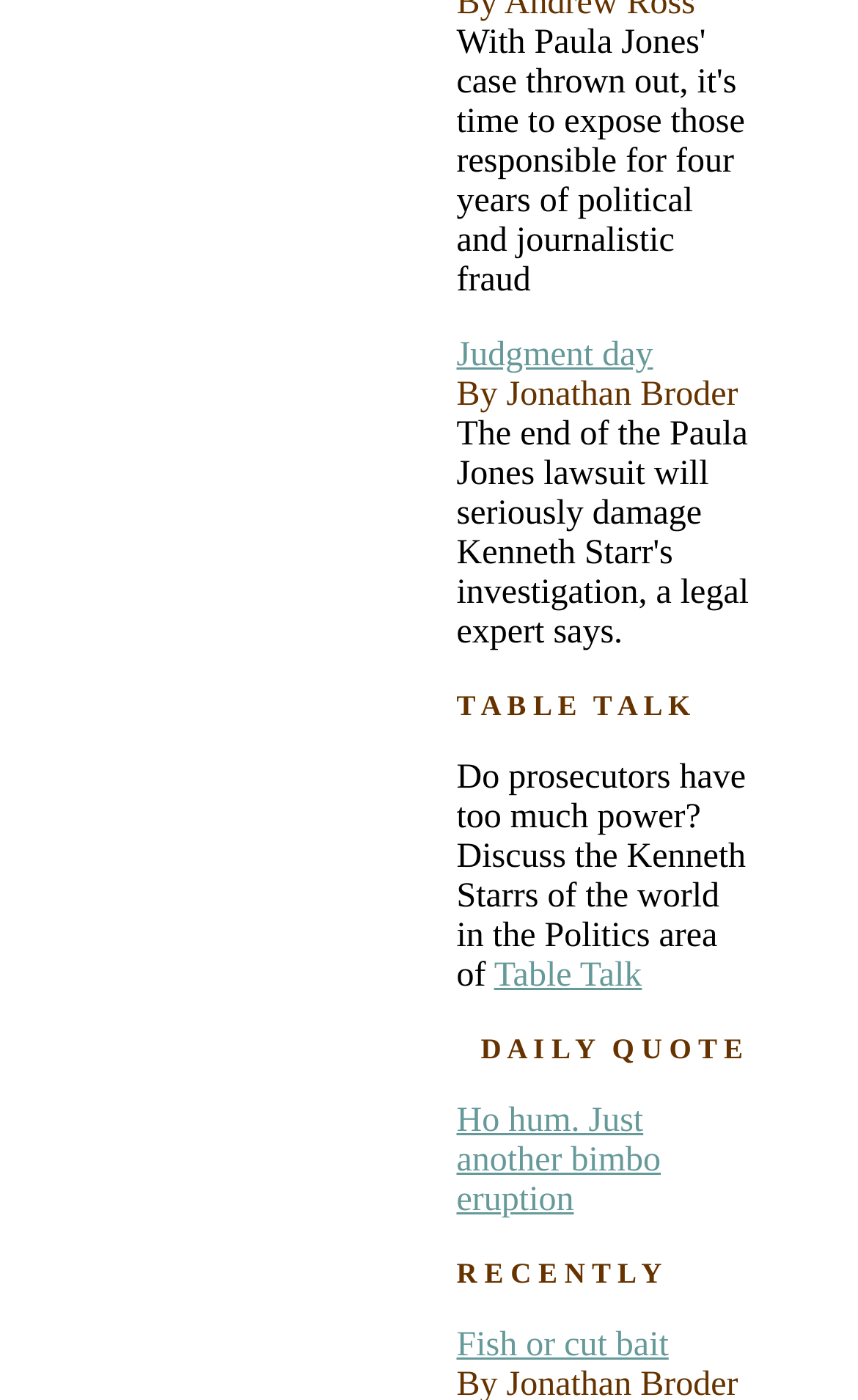Provide the bounding box coordinates for the UI element that is described as: "Fish or cut bait".

[0.532, 0.948, 0.779, 0.974]